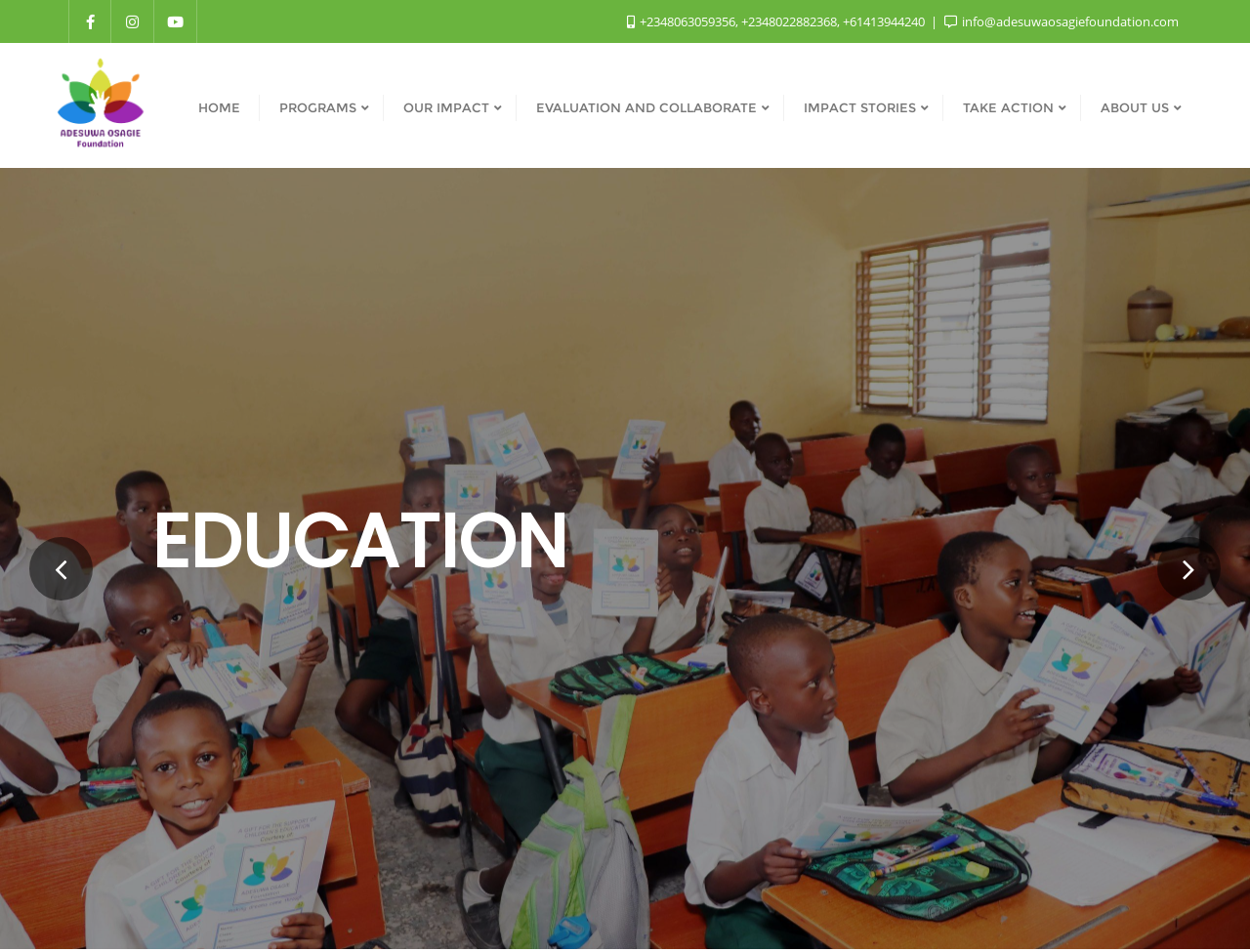Using the webpage screenshot, find the UI element described by Instagram. Provide the bounding box coordinates in the format (top-left x, top-left y, bottom-right x, bottom-right y), ensuring all values are floating point numbers between 0 and 1.

[0.089, 0.0, 0.123, 0.045]